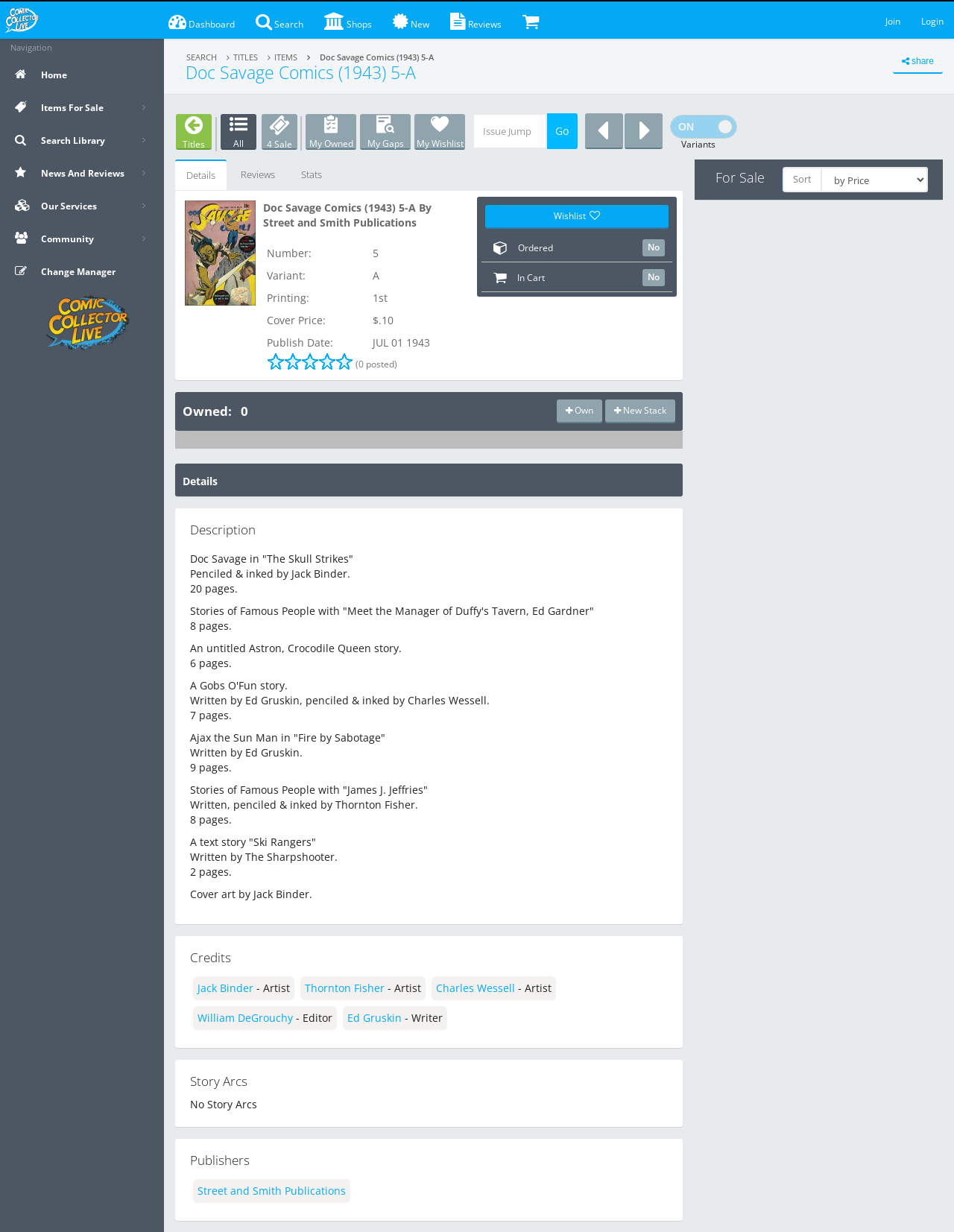Please locate the bounding box coordinates of the element's region that needs to be clicked to follow the instruction: "Search for items". The bounding box coordinates should be provided as four float numbers between 0 and 1, i.e., [left, top, right, bottom].

[0.195, 0.042, 0.227, 0.051]